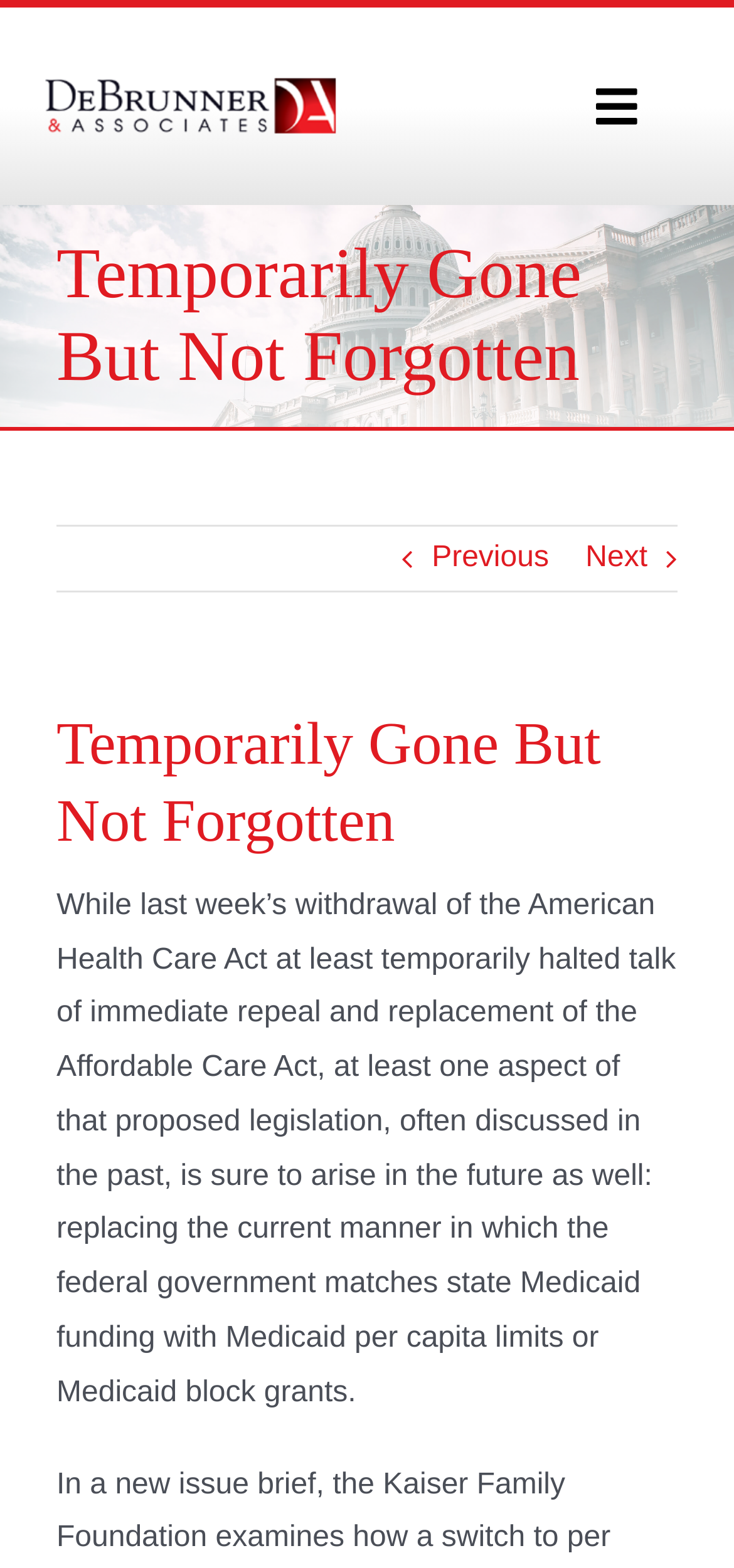Please identify the bounding box coordinates of the region to click in order to complete the task: "Go to Home". The coordinates must be four float numbers between 0 and 1, specified as [left, top, right, bottom].

[0.0, 0.121, 1.0, 0.187]